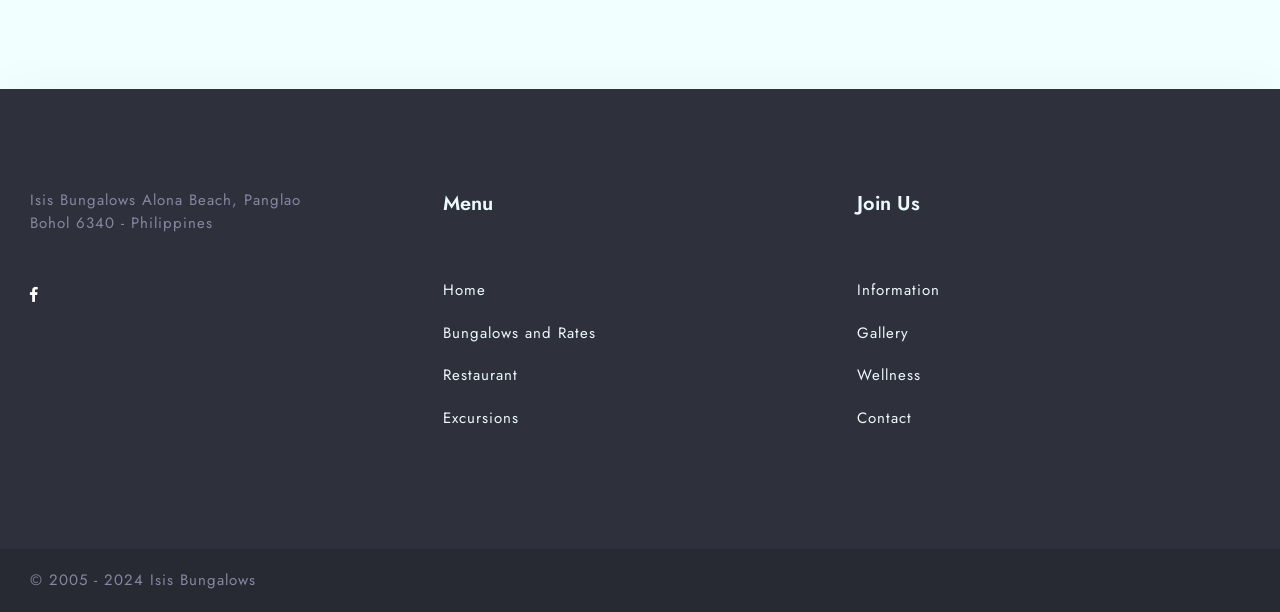Bounding box coordinates are specified in the format (top-left x, top-left y, bottom-right x, bottom-right y). All values are floating point numbers bounded between 0 and 1. Please provide the bounding box coordinate of the region this sentence describes: Bungalows and Rates

[0.346, 0.526, 0.466, 0.562]